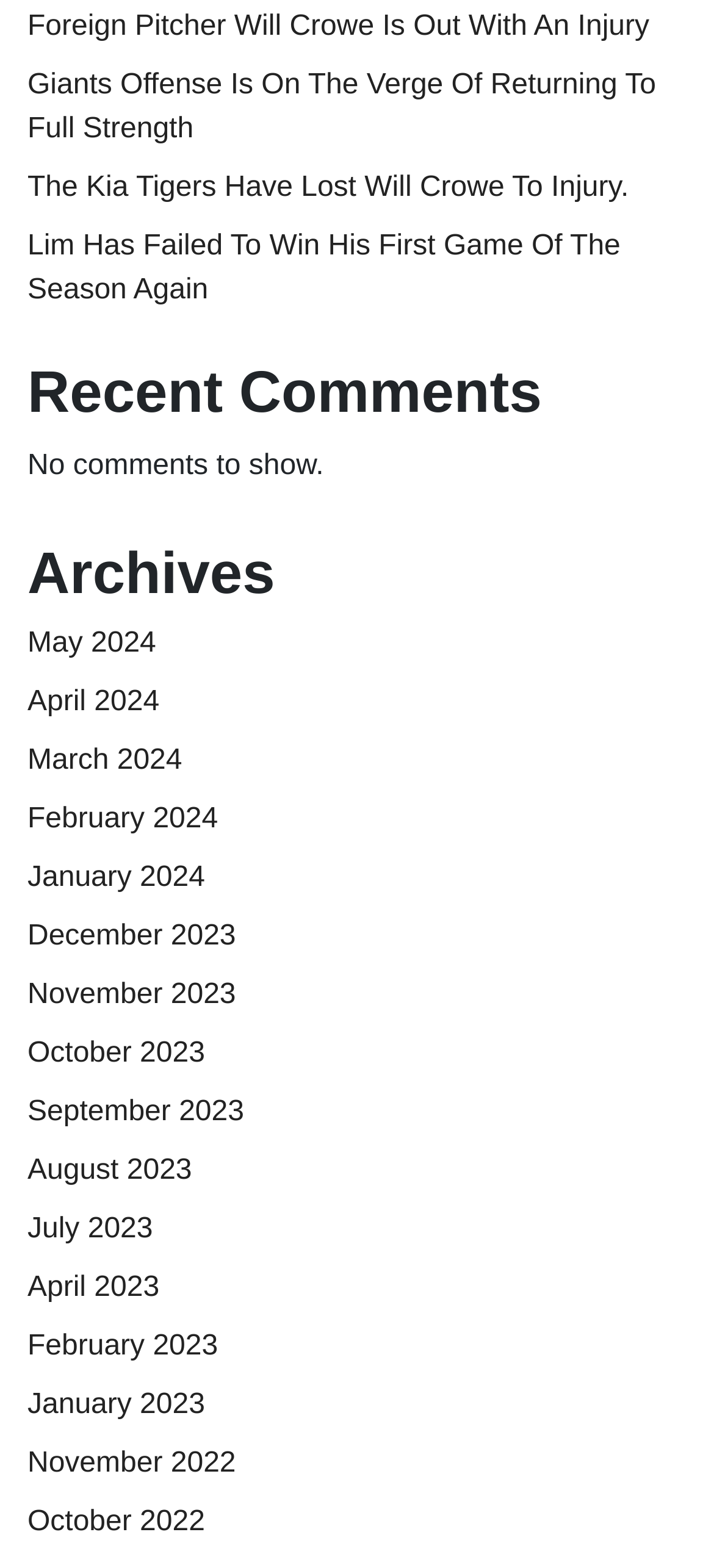How many links are there under Archives?
Please provide a comprehensive answer based on the information in the image.

I counted the number of links under the 'Archives' heading, starting from 'May 2024' to 'November 2022', and found a total of 19 links.